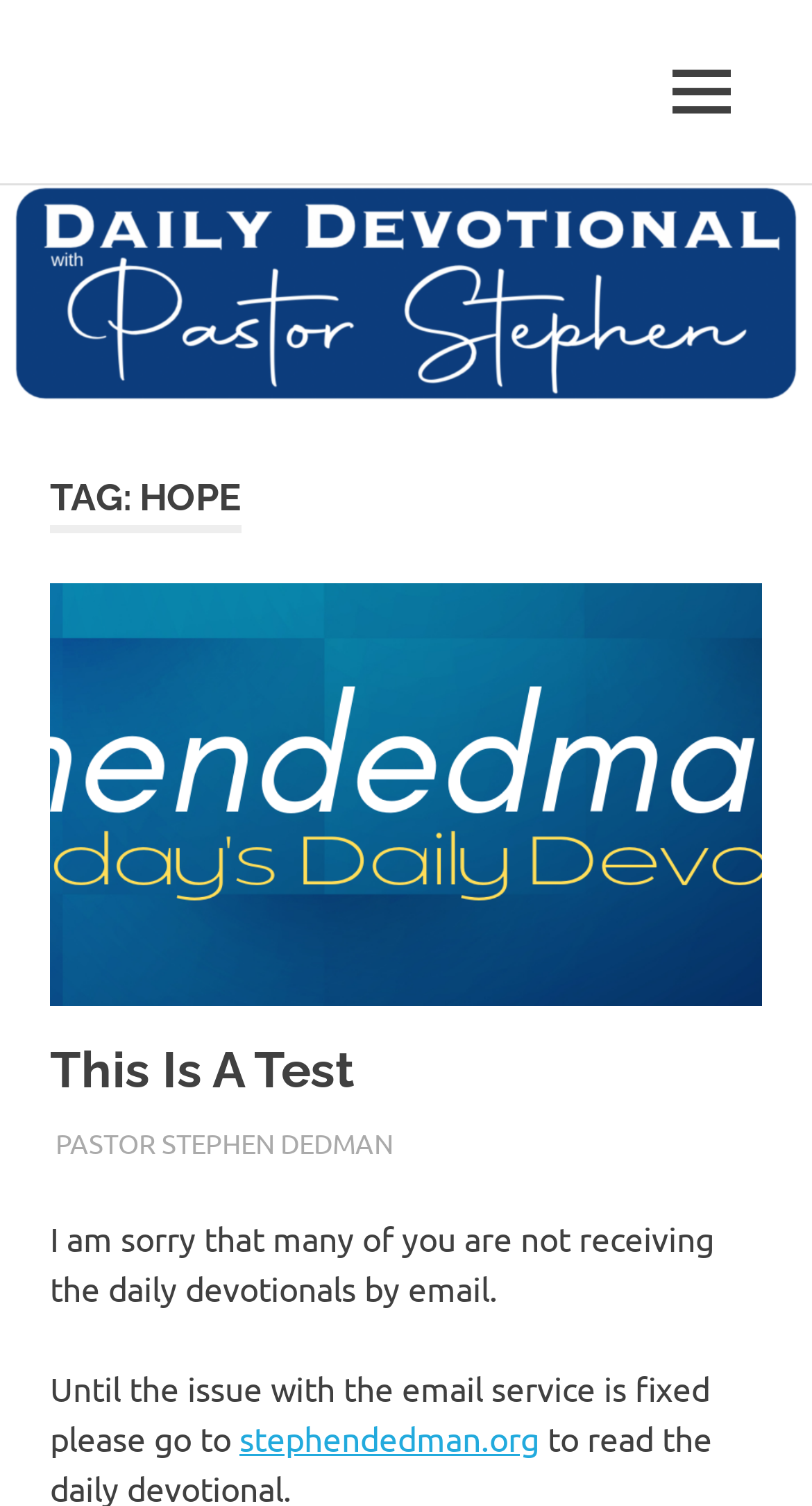Could you find the bounding box coordinates of the clickable area to complete this instruction: "search for something"?

None